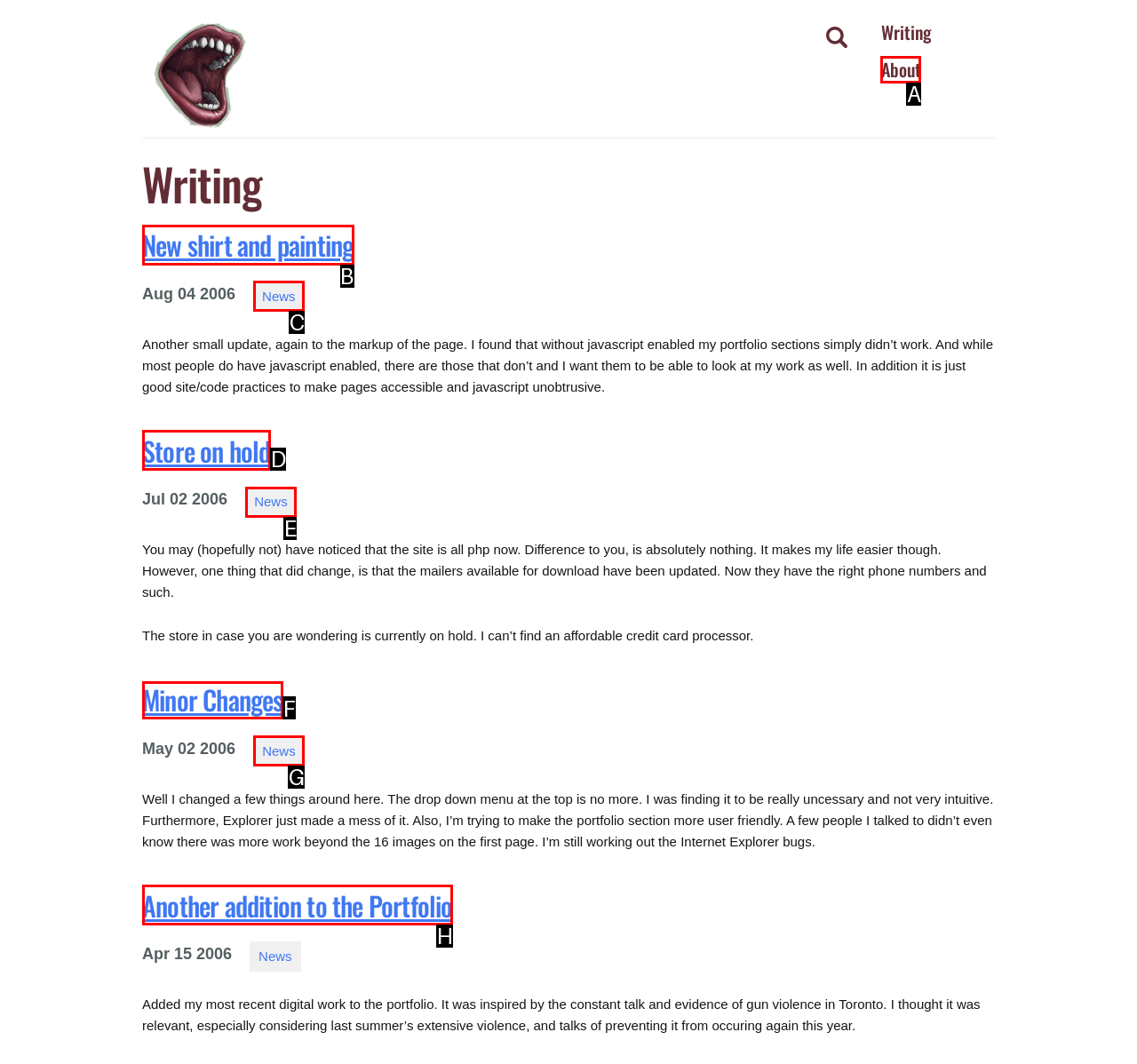Determine which option should be clicked to carry out this task: Explore the 'Minor Changes' update
State the letter of the correct choice from the provided options.

F